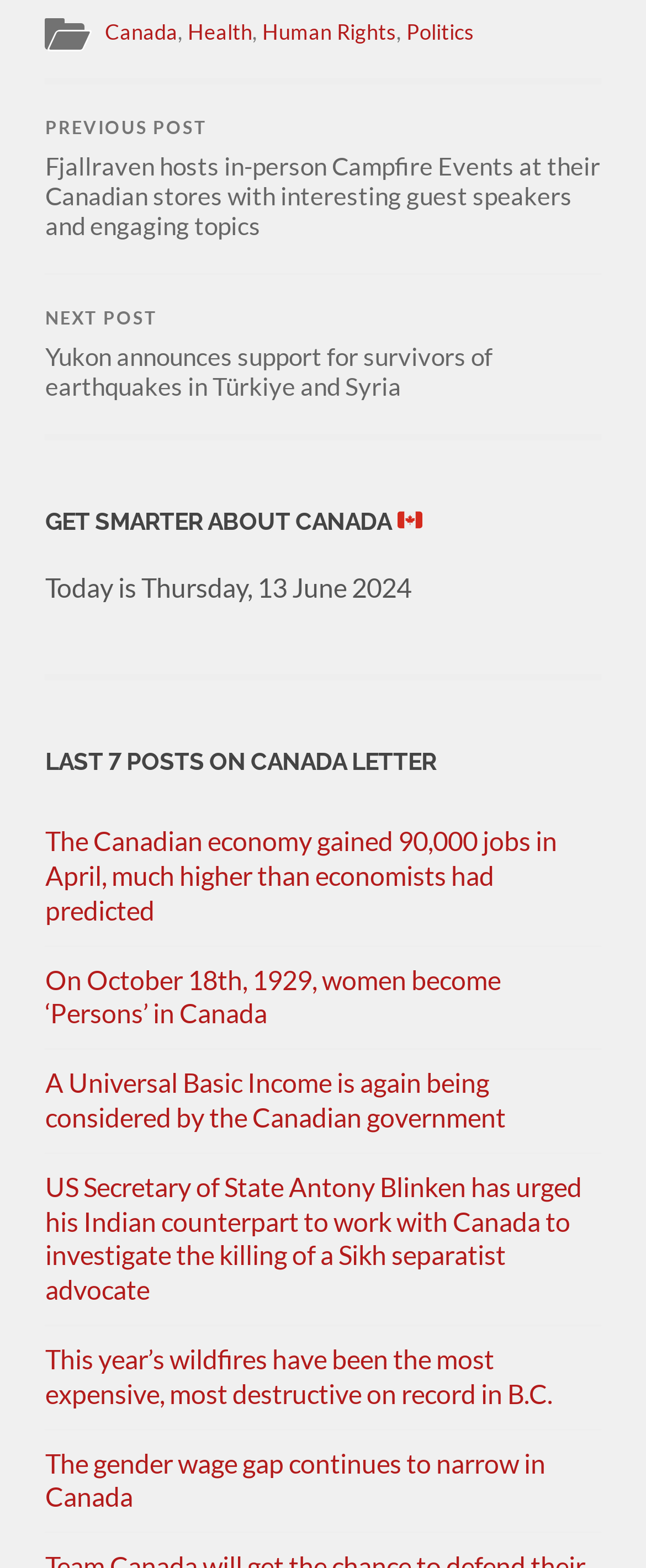What is the topic of the first news article?
Answer the question with a thorough and detailed explanation.

The first news article link is 'The Canadian economy gained 90,000 jobs in April, much higher than economists had predicted', indicating that the topic of the first news article is the job market in Canada.